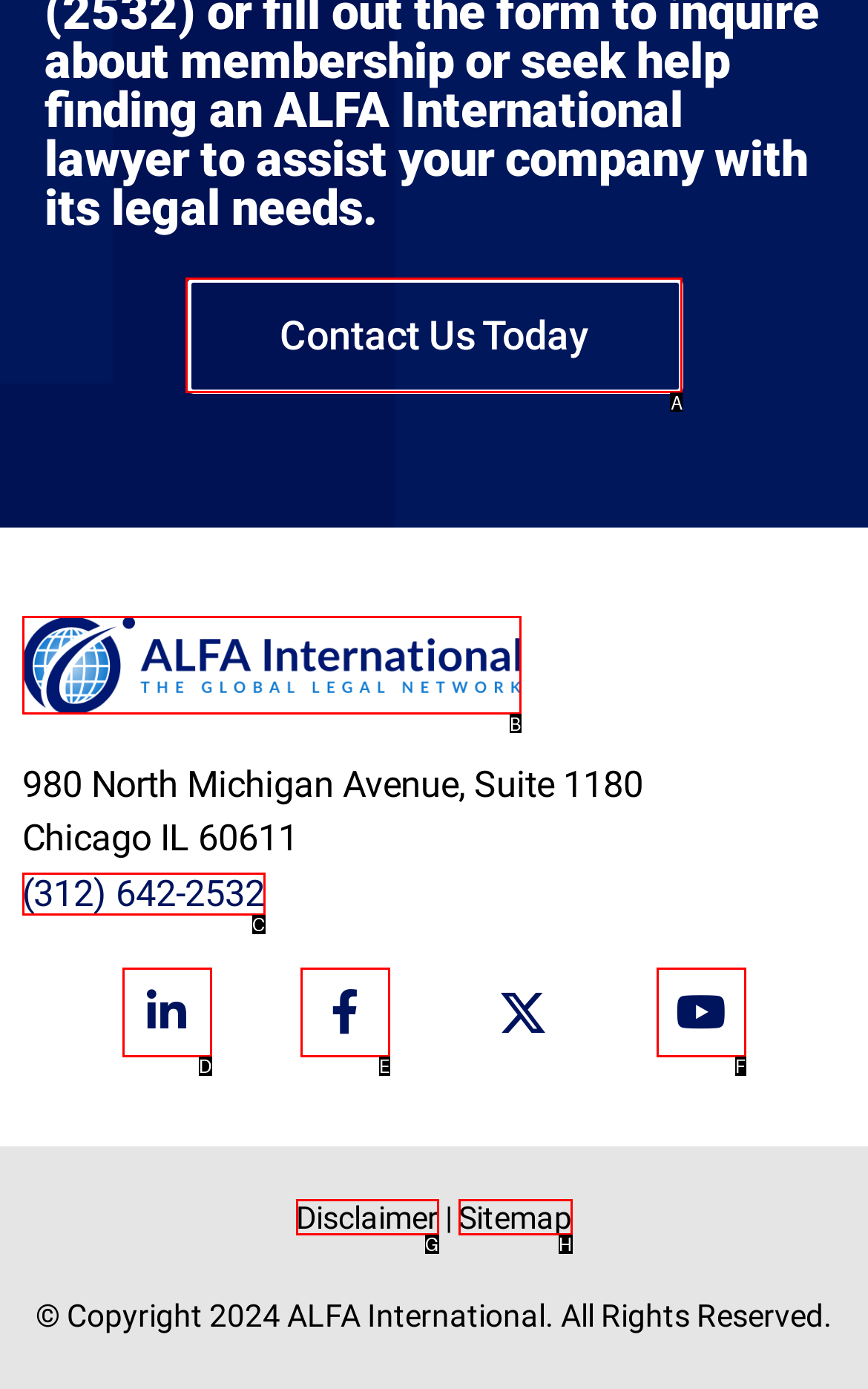Tell me which one HTML element I should click to complete the following task: Contact us today
Answer with the option's letter from the given choices directly.

A